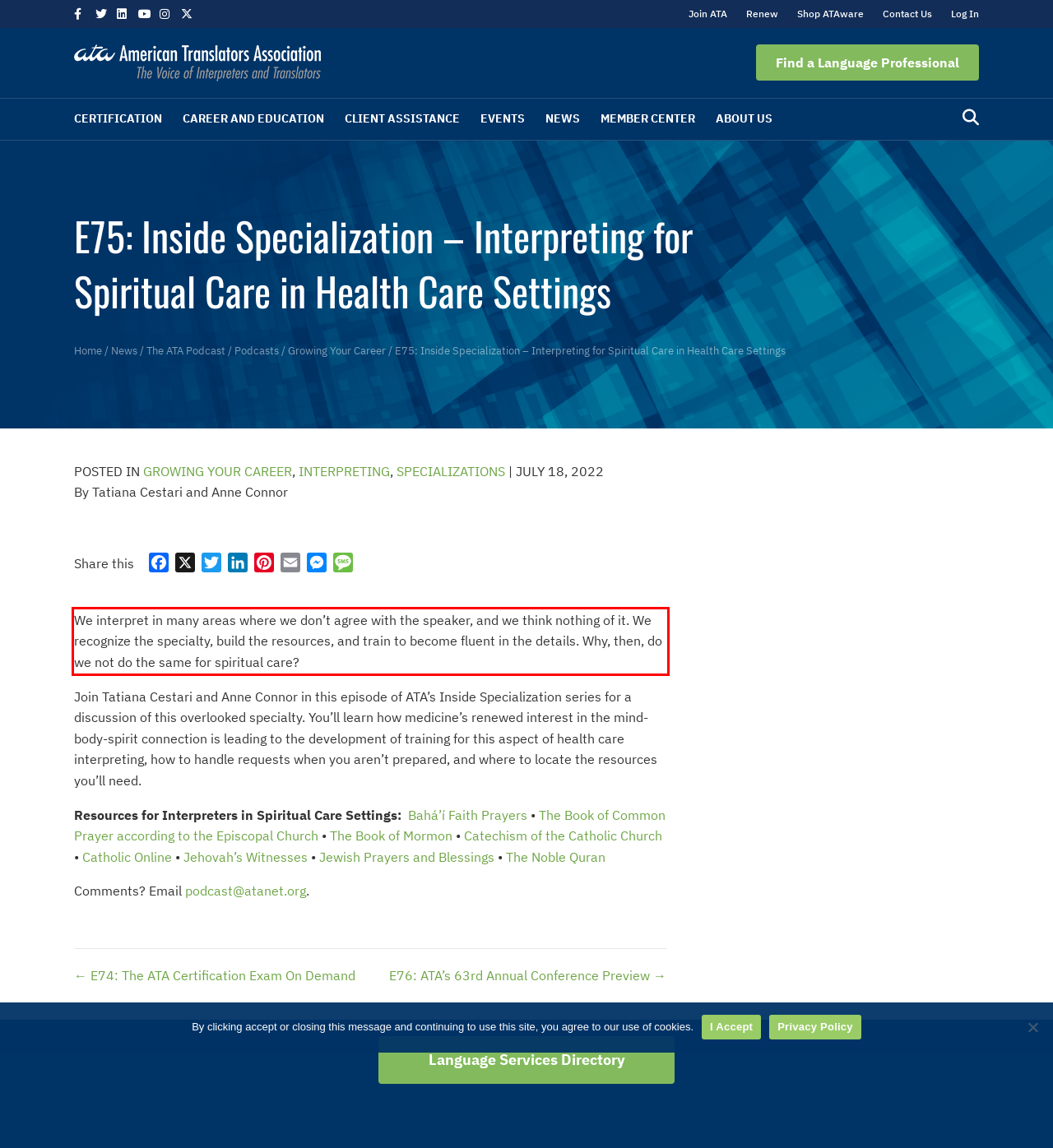Please perform OCR on the text within the red rectangle in the webpage screenshot and return the text content.

We interpret in many areas where we don’t agree with the speaker, and we think nothing of it. We recognize the specialty, build the resources, and train to become fluent in the details. Why, then, do we not do the same for spiritual care?